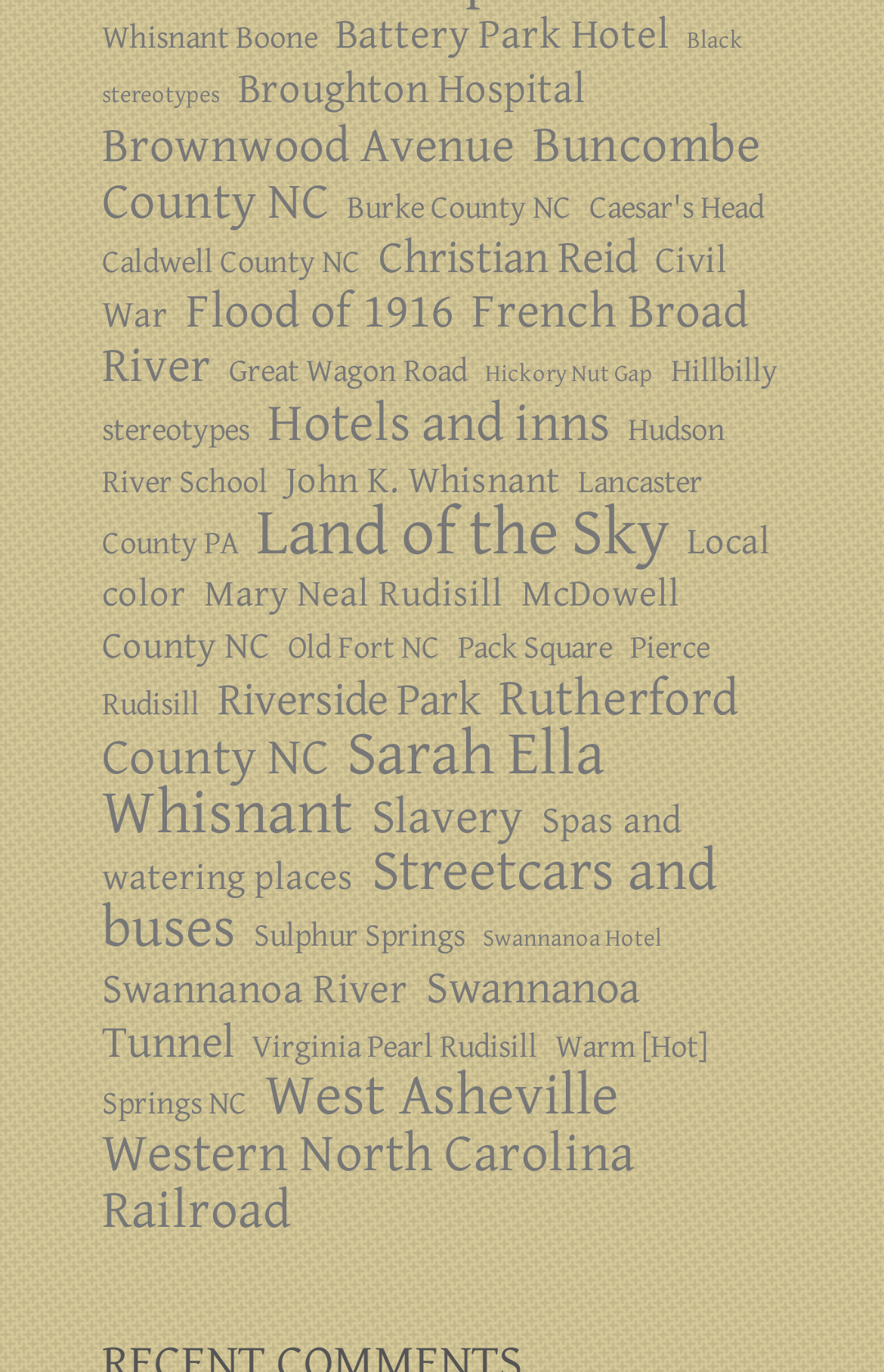Kindly respond to the following question with a single word or a brief phrase: 
What is the topic of the link at the top of the webpage?

Black stereotypes